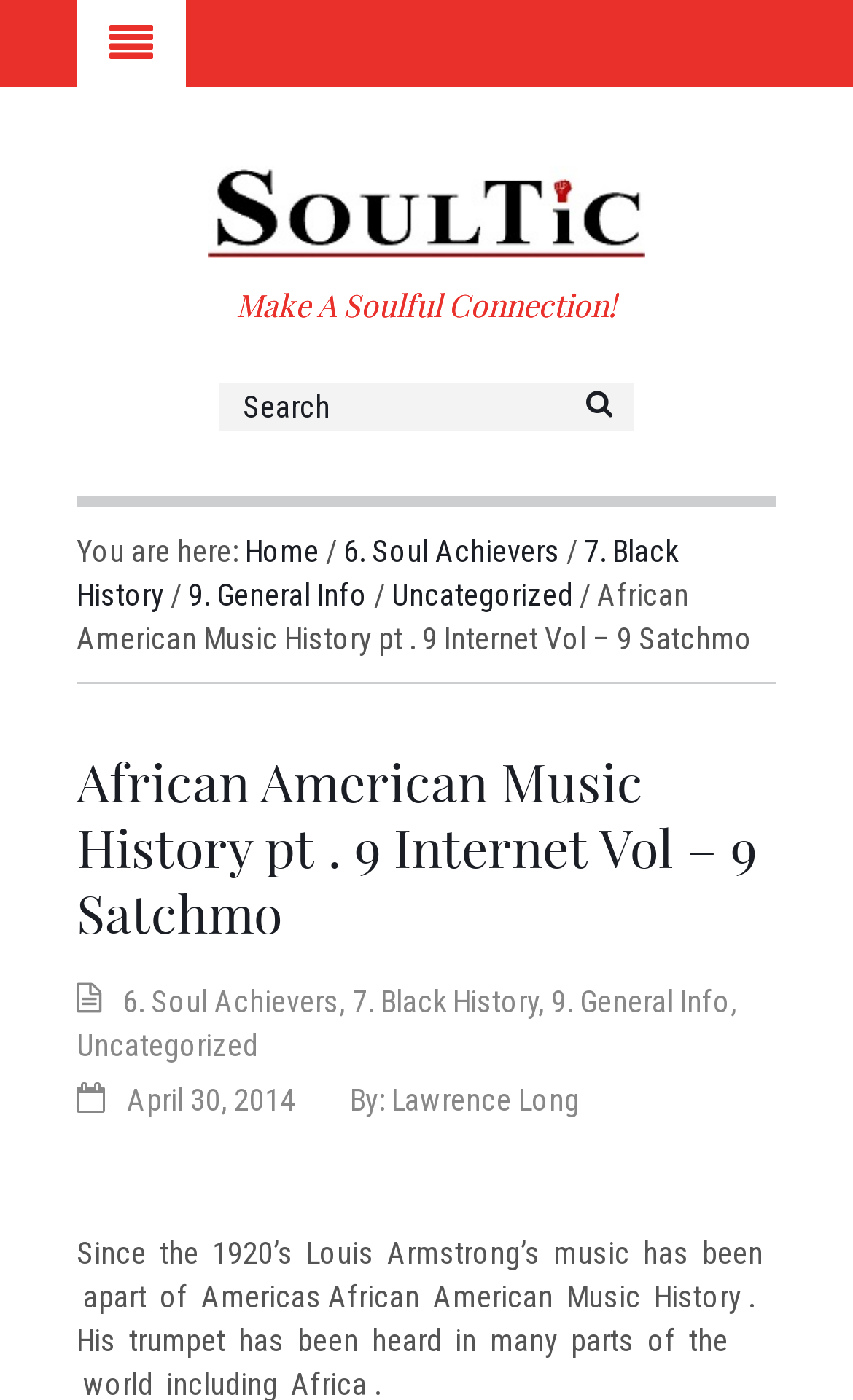Bounding box coordinates are given in the format (top-left x, top-left y, bottom-right x, bottom-right y). All values should be floating point numbers between 0 and 1. Provide the bounding box coordinate for the UI element described as: title="SoulTic.com"

[0.244, 0.137, 0.756, 0.162]